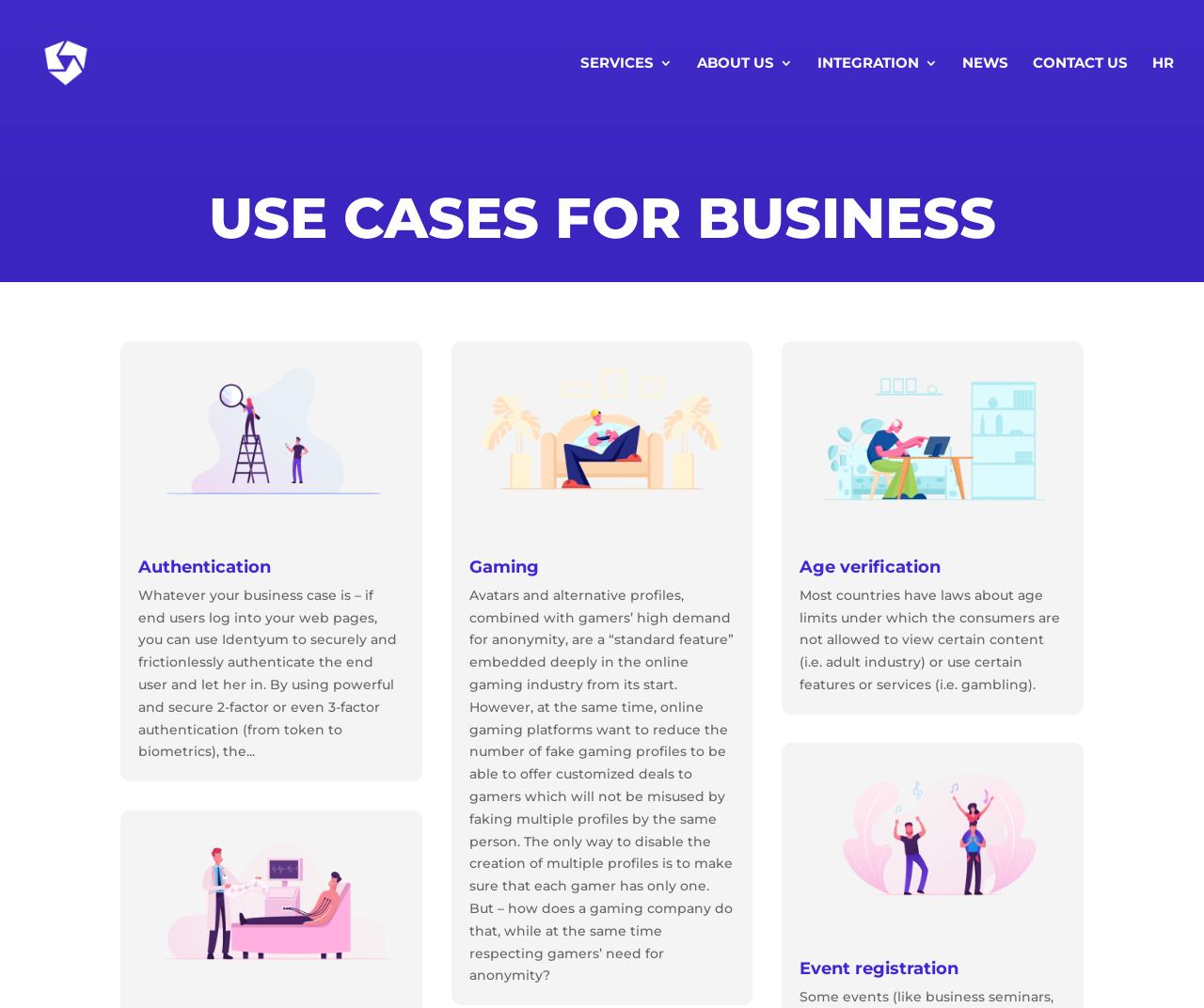Please specify the bounding box coordinates of the region to click in order to perform the following instruction: "Explore Age verification use case".

[0.664, 0.552, 0.781, 0.573]